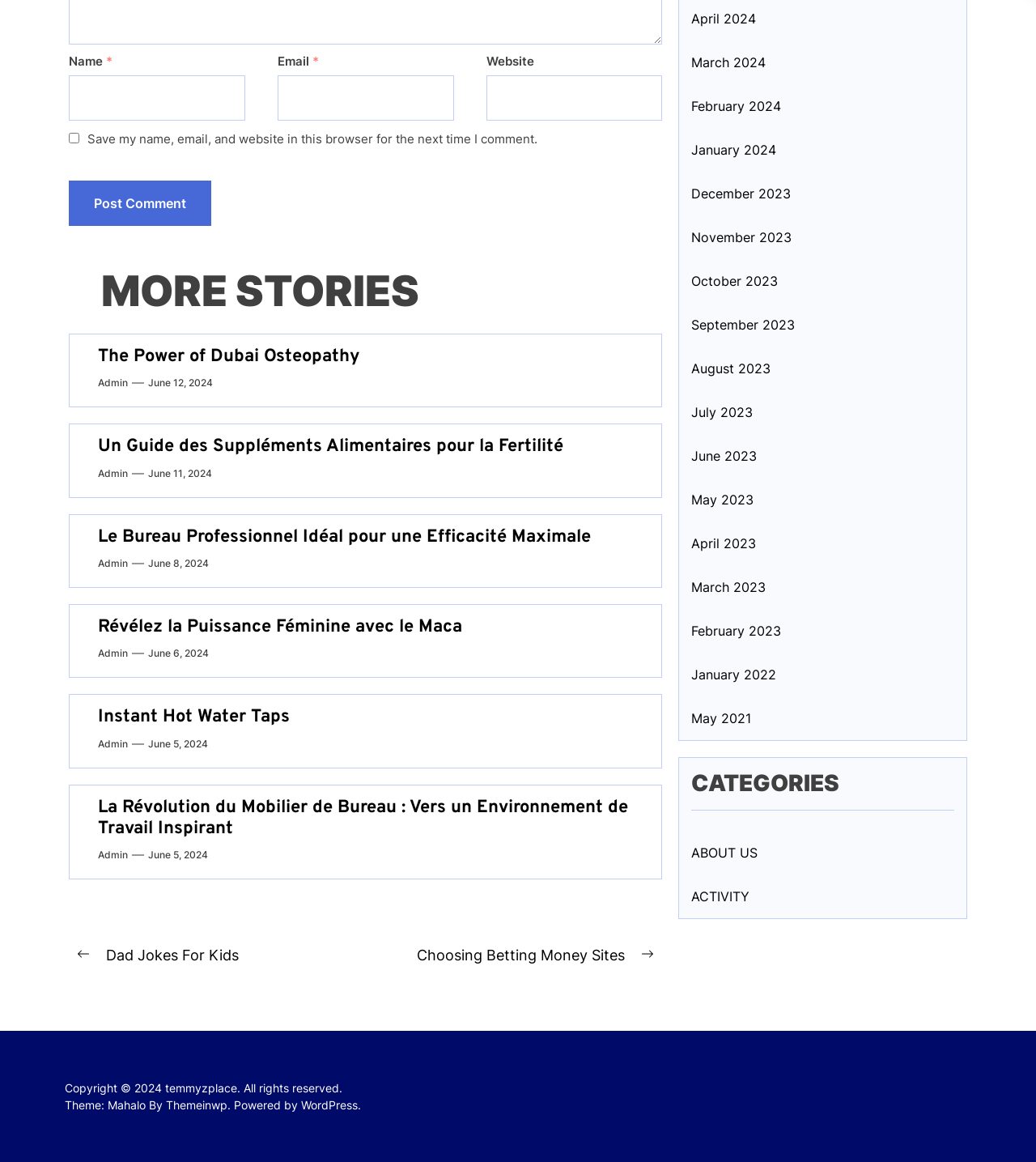Locate the bounding box coordinates of the element you need to click to accomplish the task described by this instruction: "View previous post".

[0.074, 0.813, 0.23, 0.832]